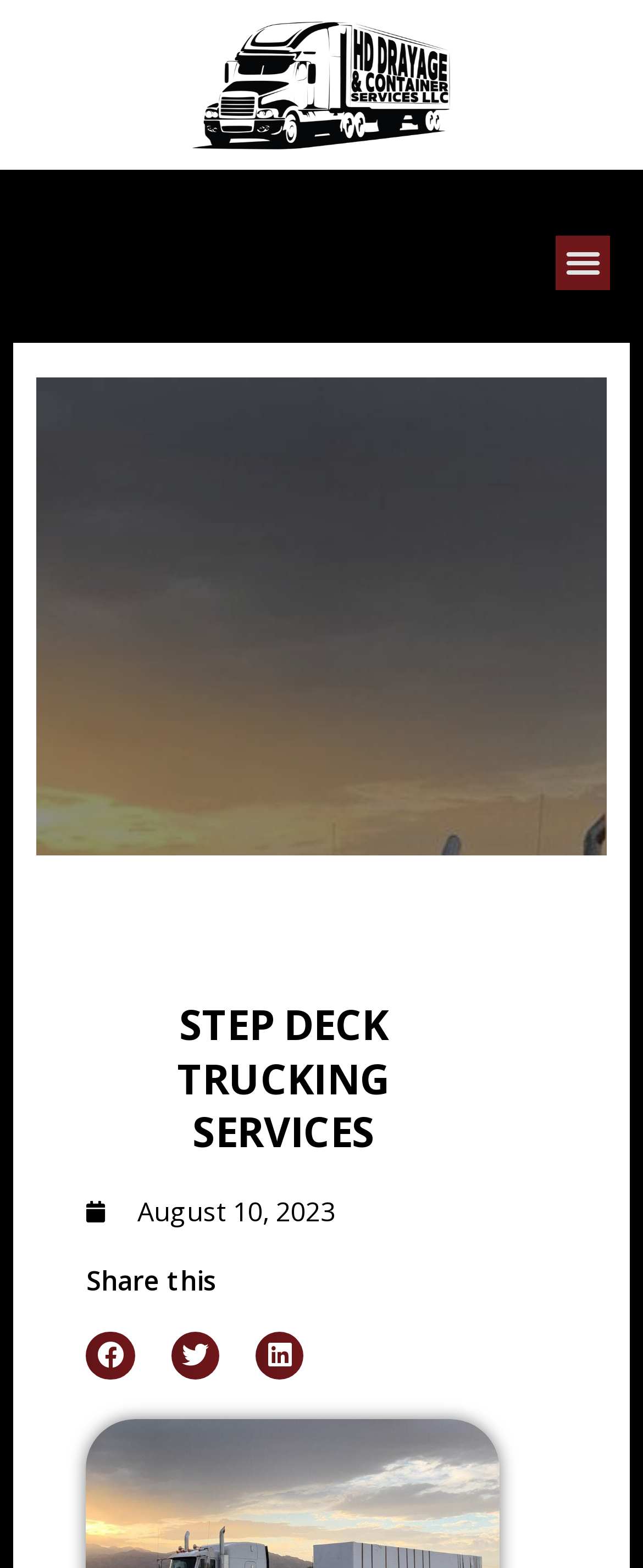Answer the following query with a single word or phrase:
What is the position of the 'Share this' heading?

Below the date